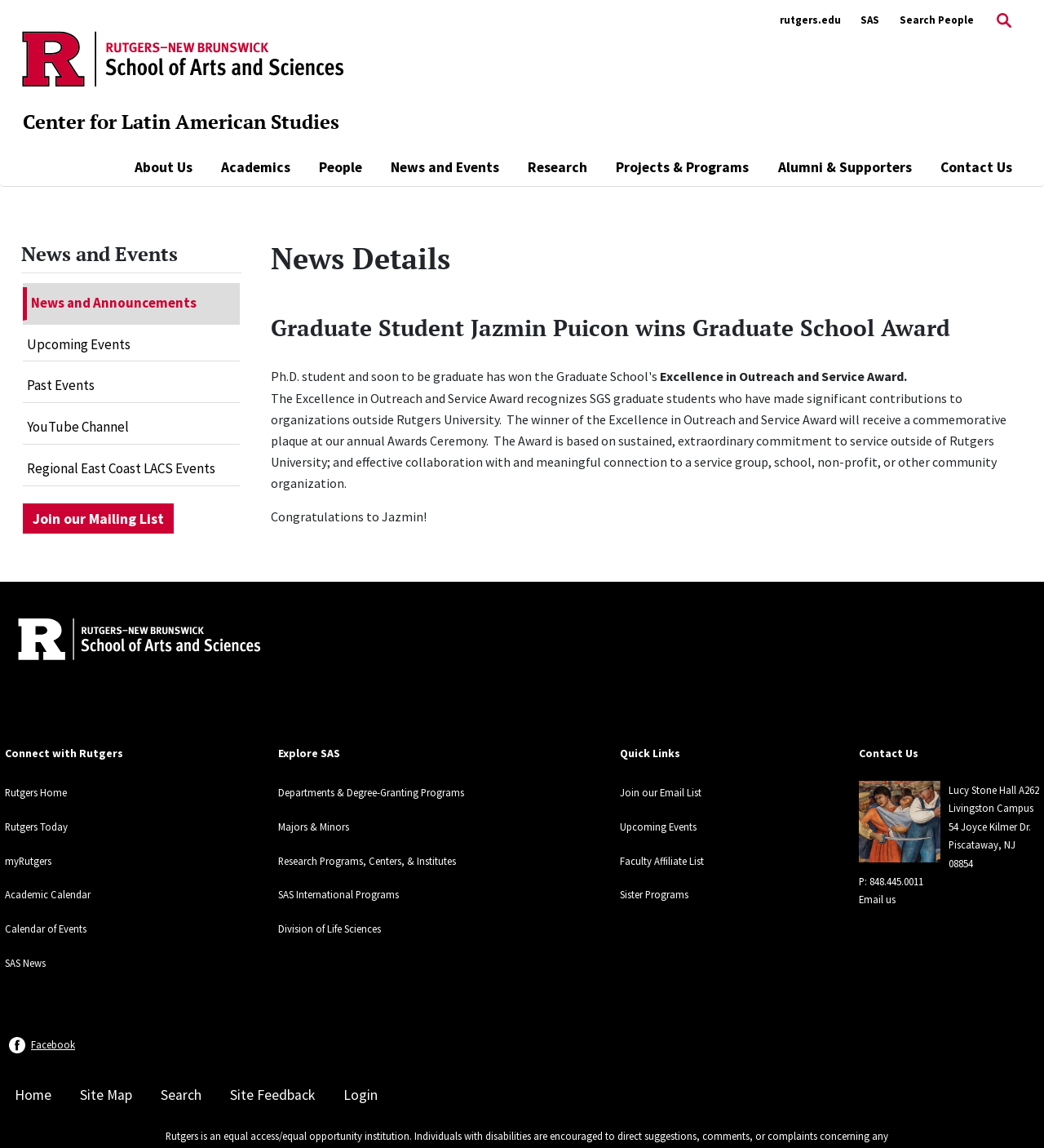Summarize the webpage in an elaborate manner.

The webpage is about the Center for Latin American Studies at Rutgers, The State University of New Jersey. At the top left corner, there is a Rutgers University logo, and next to it, a link to the Center for Latin American Studies. On the top right corner, there are several links, including "rutgers.edu", "SAS", "Search People", and "Search Website", along with a search icon.

Below the top section, there are several buttons, including "About Us", "Academics", "People", "News and Events", "Research", "Projects & Programs", "Alumni & Supporters", and "Contact Us". These buttons are arranged horizontally across the page.

The main content of the page is divided into two sections. On the left side, there is a section titled "News and Events" with several links, including "News and Announcements", "Upcoming Events", "Past Events", "YouTube Channel", and "Regional East Coast LACS Events". Below this section, there is a link to "Join our Mailing List".

On the right side, there is a main article titled "Graduate Student Jazmin Puicon wins Graduate School Award". The article has a heading "News Details" and a subheading "Graduate Student Jazmin Puicon wins Graduate School Award". The article describes the Excellence in Outreach and Service Award, which recognizes graduate students who have made significant contributions to organizations outside Rutgers University. The winner of the award receives a commemorative plaque at the annual Awards Ceremony. The article congratulates Jazmin Puicon on winning the award.

At the bottom of the page, there are three sections. The first section is titled "Connect with Rutgers" and has several links, including "Rutgers Home", "Rutgers Today", "myRutgers", "Academic Calendar", "Calendar of Events", and "SAS News". The second section is titled "Explore SAS" and has several links, including "Departments & Degree-Granting Programs", "Majors & Minors", "Research Programs, Centers, & Institutes", "SAS International Programs", and "Division of Life Sciences". The third section is titled "Quick Links" and has several links, including "Join our Email List", "Upcoming Events", "Faculty Affiliate List", and "Sister Programs".

On the bottom right corner, there is a section titled "Contact Us" with an image of a map, an address, and a phone number. There is also a